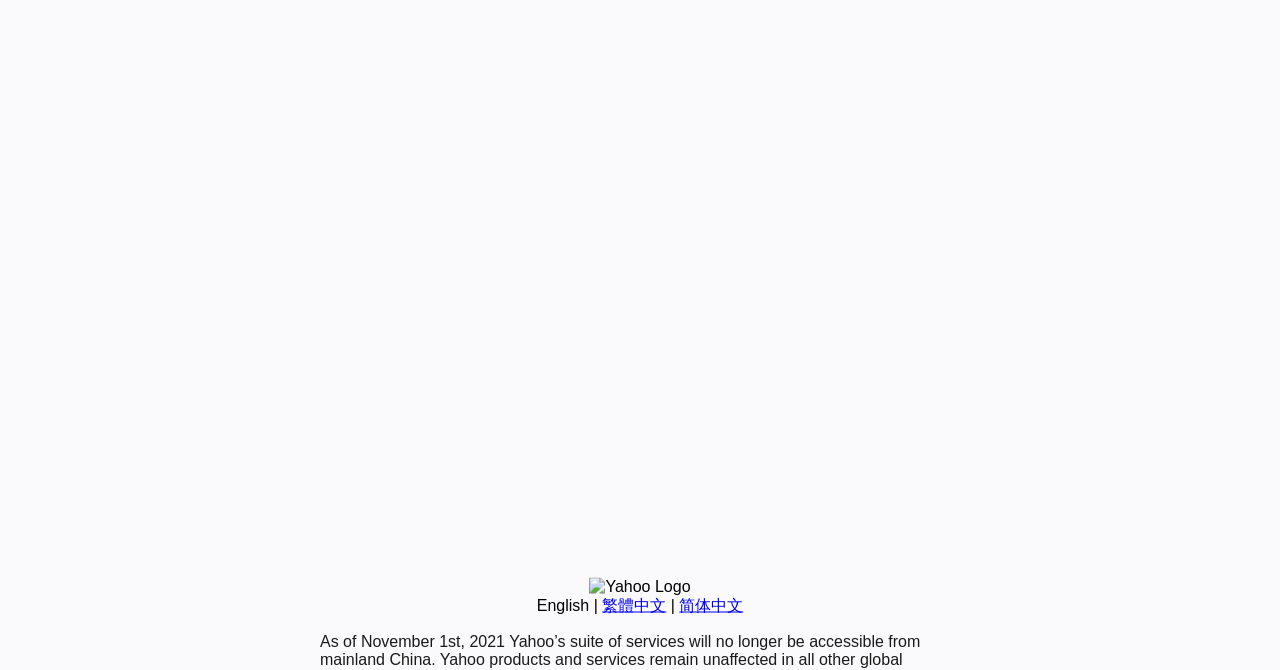Determine the bounding box coordinates of the UI element described by: "繁體中文".

[0.47, 0.89, 0.52, 0.916]